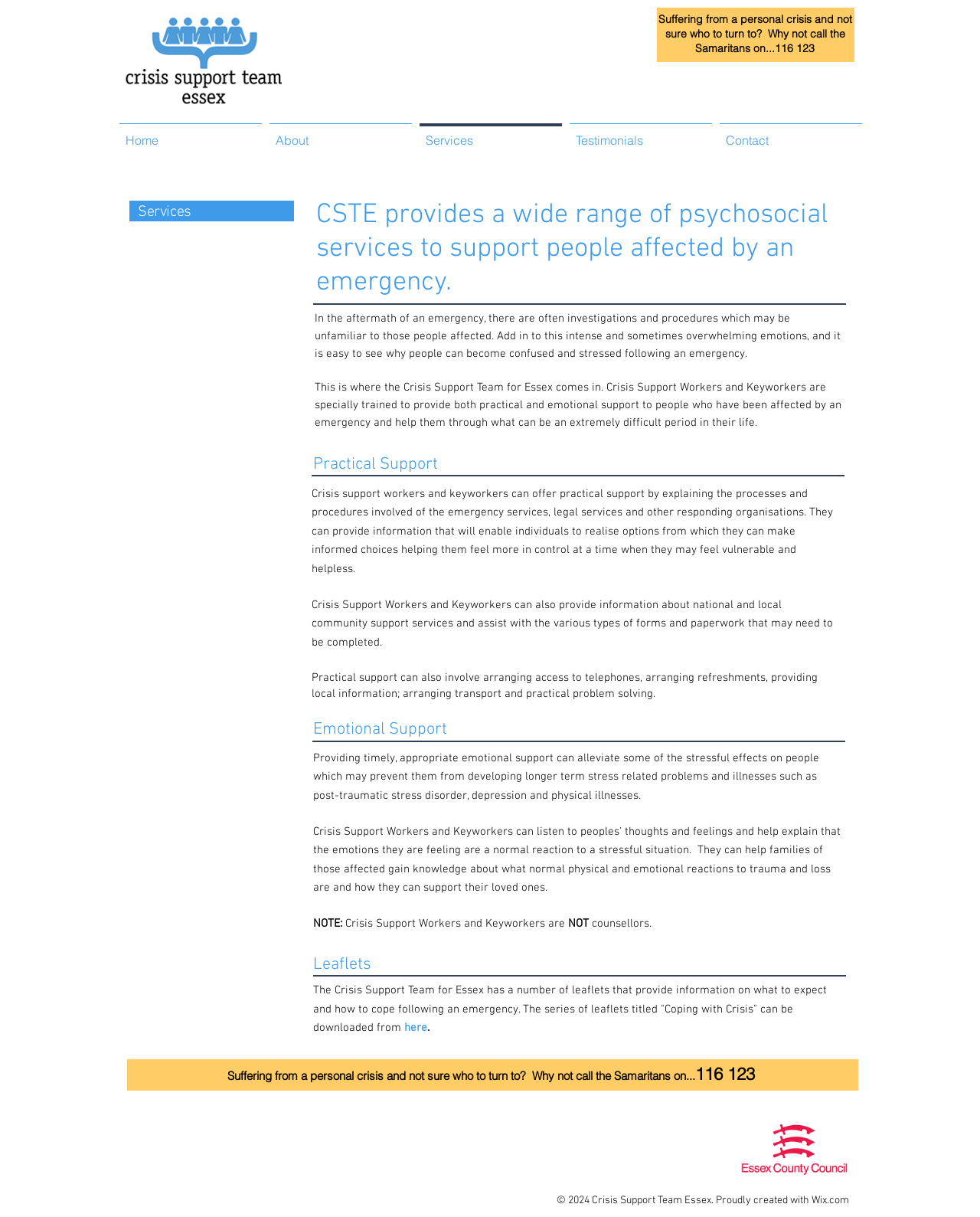Please determine the bounding box coordinates for the UI element described here. Use the format (top-left x, top-left y, bottom-right x, bottom-right y) with values bounded between 0 and 1: Package

None